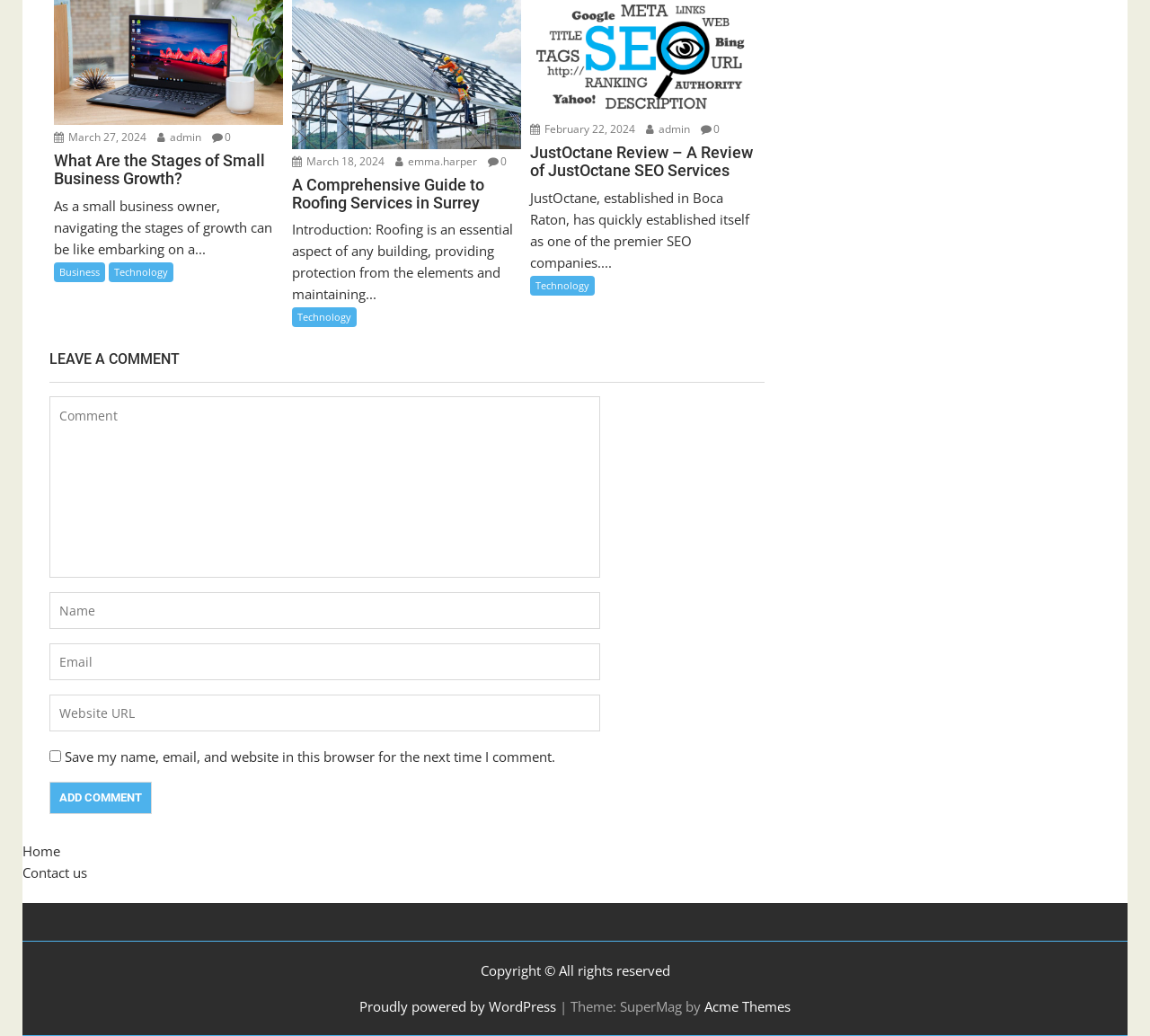Using the webpage screenshot, locate the HTML element that fits the following description and provide its bounding box: "Business".

[0.047, 0.253, 0.091, 0.272]